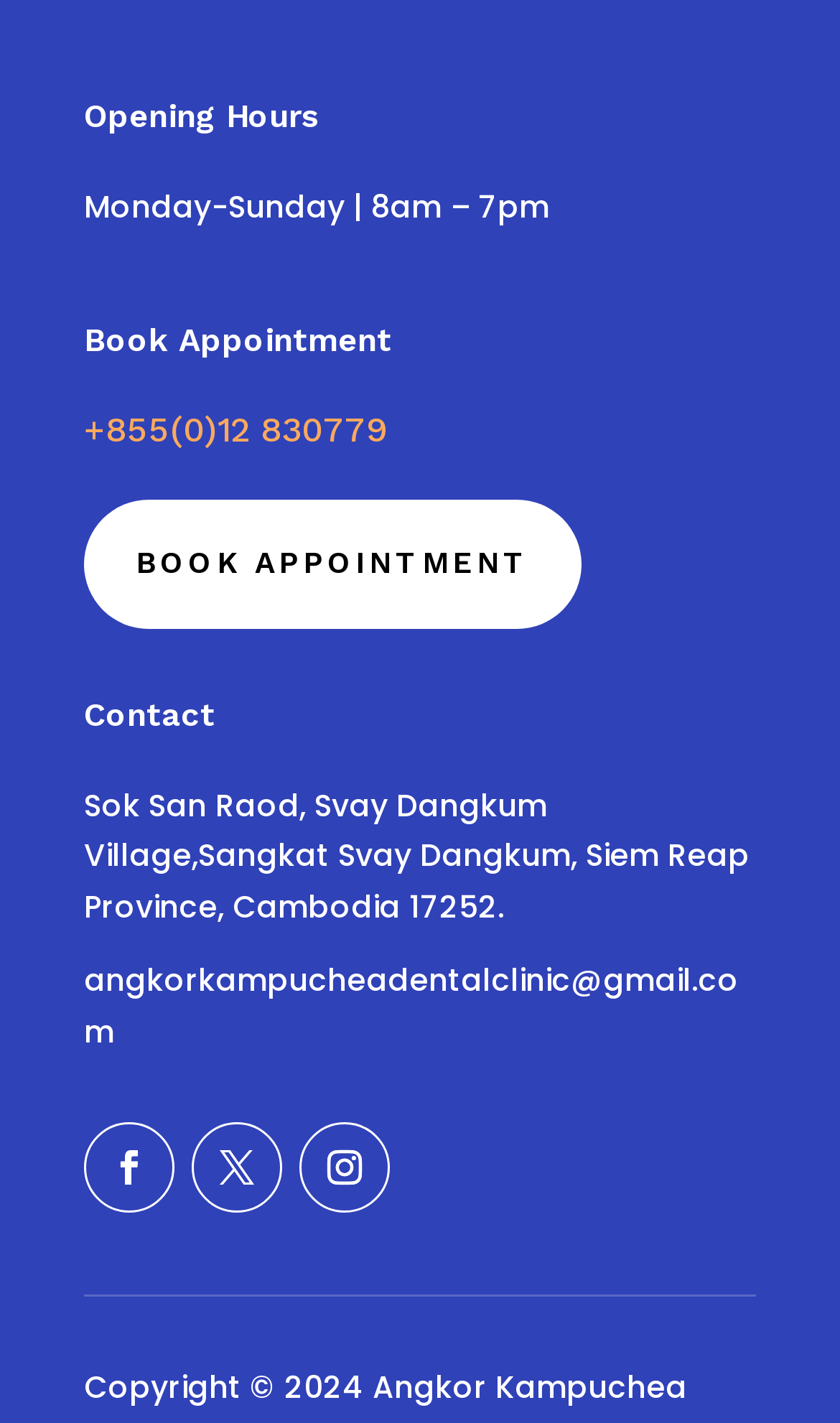Please provide a brief answer to the question using only one word or phrase: 
What social media platforms is the clinic on?

Three platforms